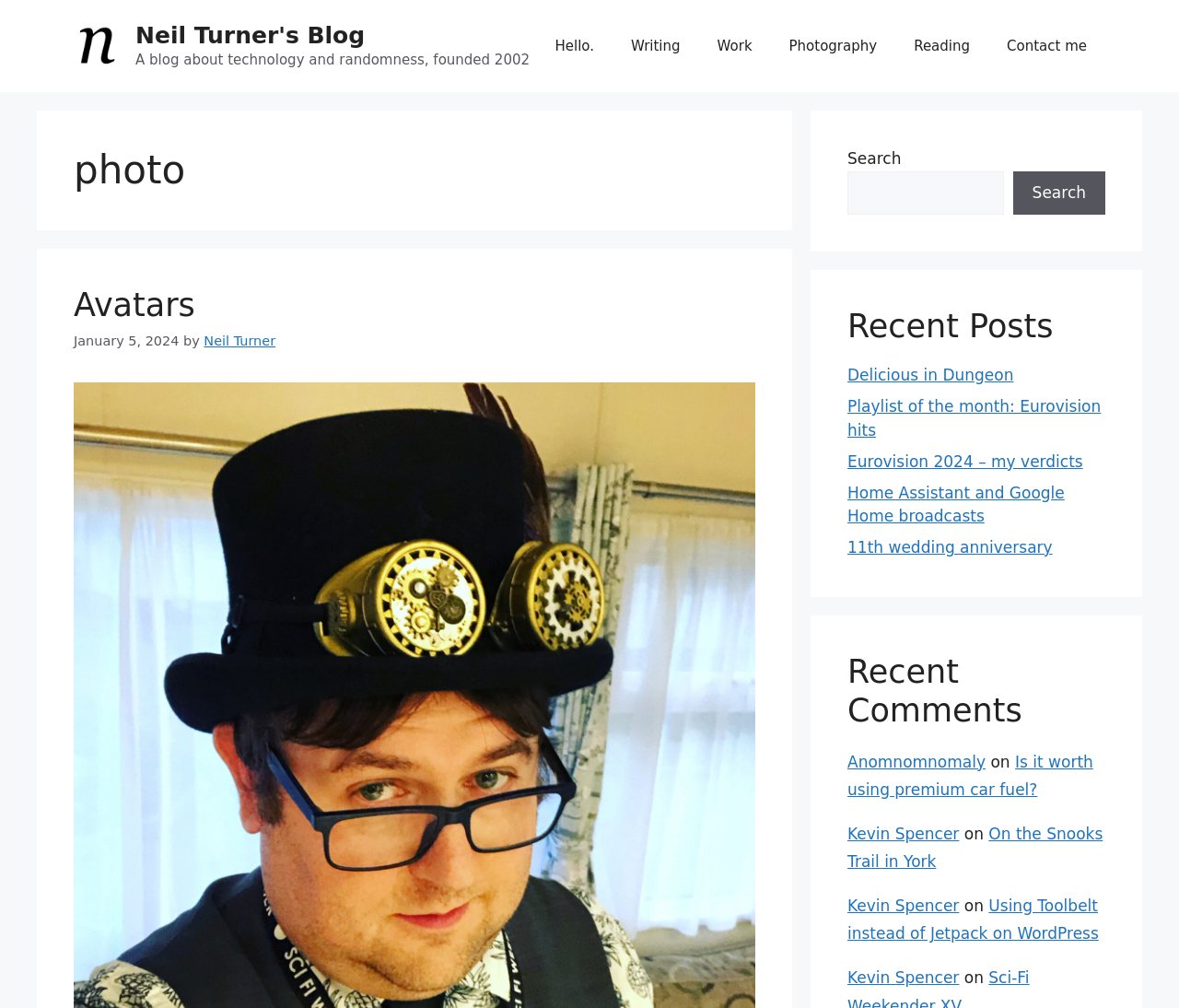What is the title of the first recent post?
Please provide a single word or phrase as the answer based on the screenshot.

Delicious in Dungeon